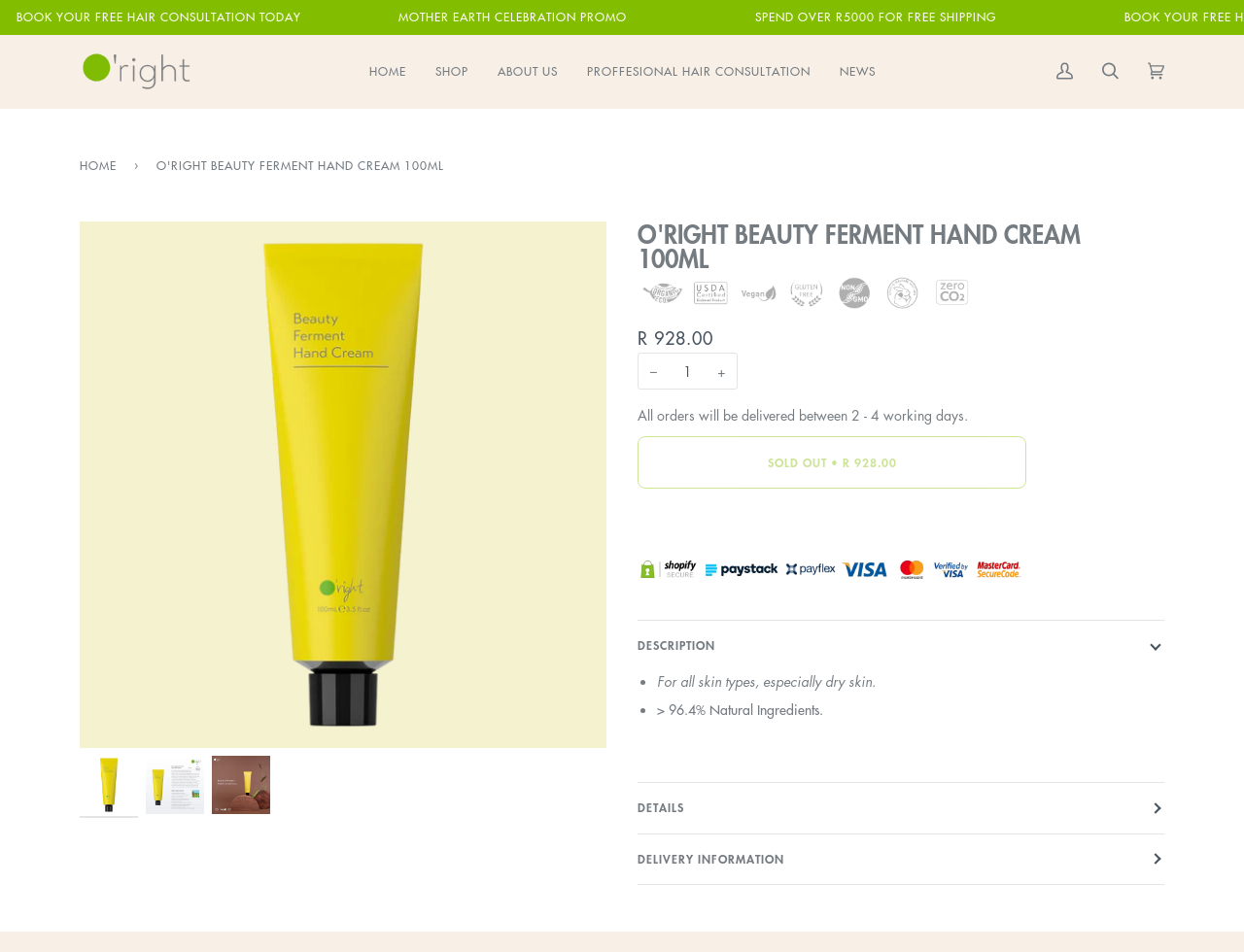Give a one-word or one-phrase response to the question:
How much does the hand cream cost?

R 928.00